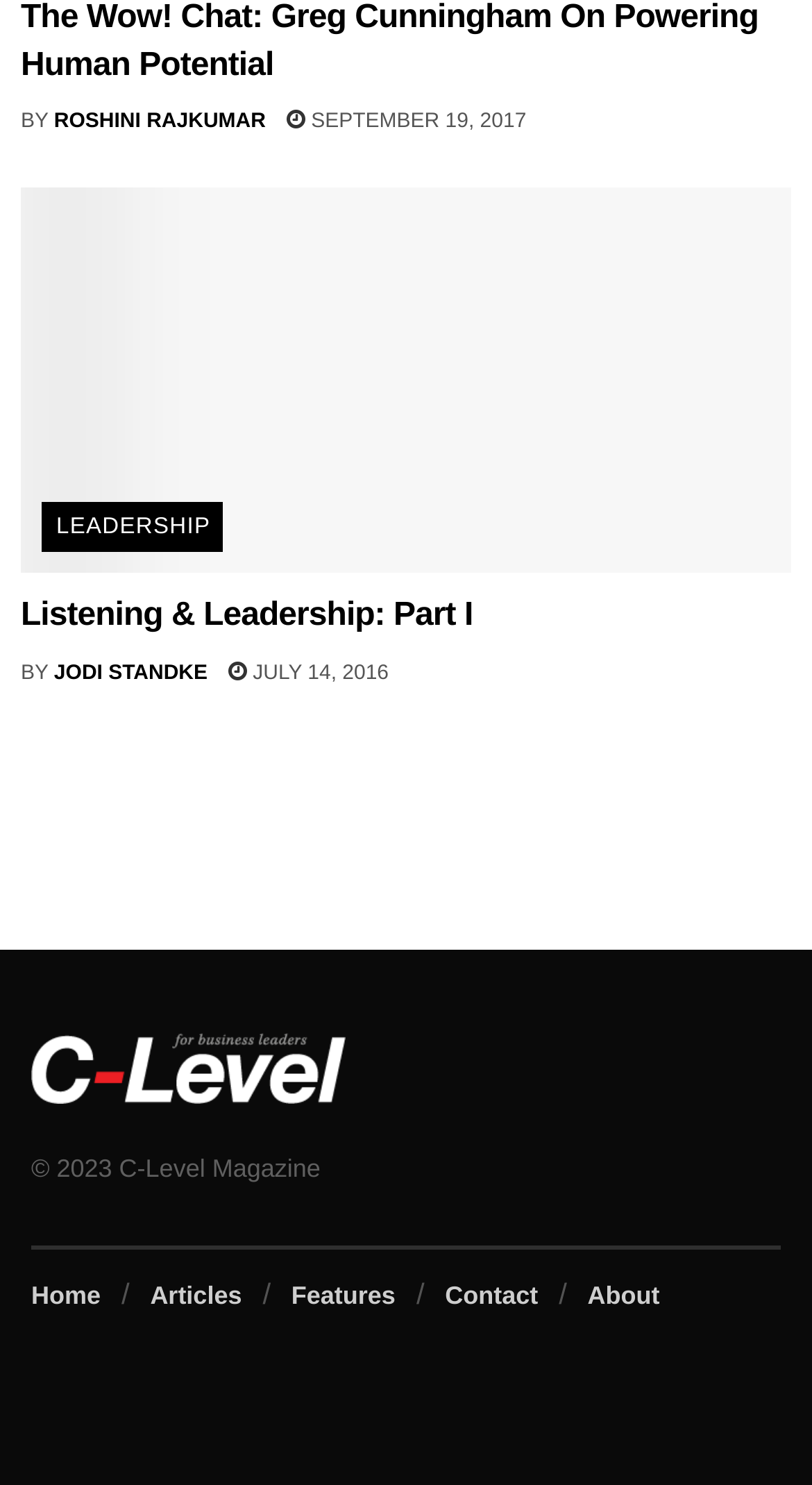Could you specify the bounding box coordinates for the clickable section to complete the following instruction: "Read the latest issue of C-Level Magazine"?

[0.038, 0.696, 0.962, 0.744]